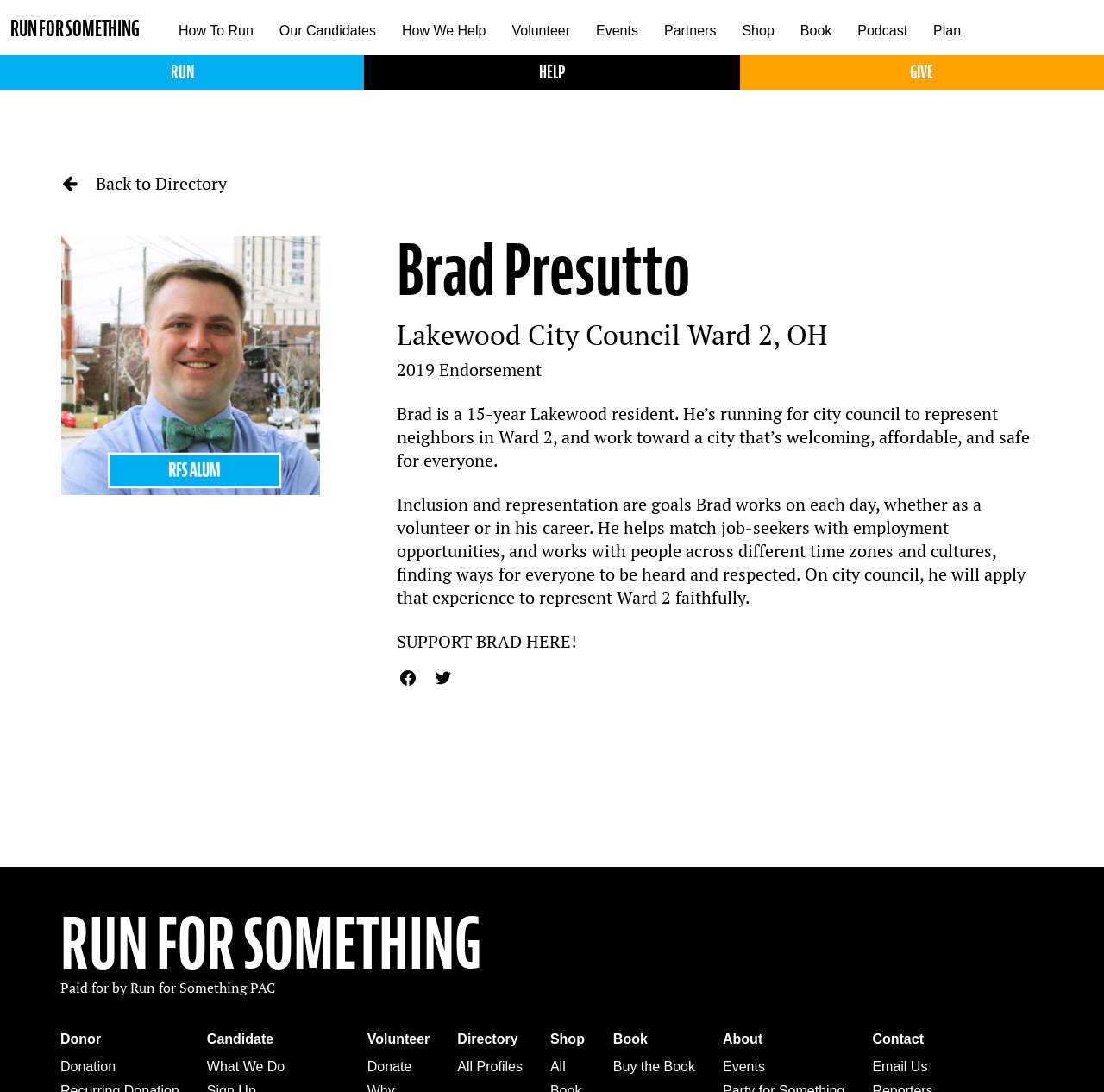Respond to the question below with a concise word or phrase:
How can I support Brad?

Click SUPPORT BRAD HERE!